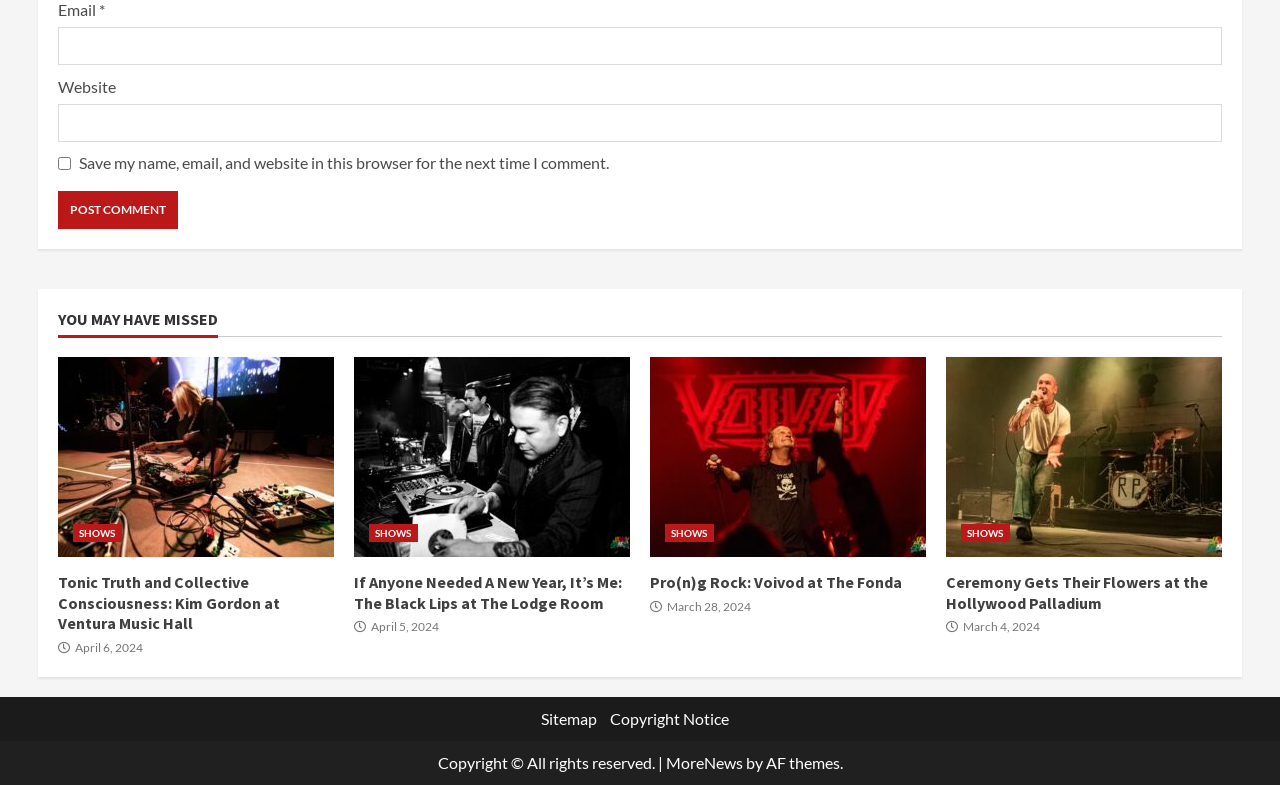Pinpoint the bounding box coordinates of the clickable area necessary to execute the following instruction: "View the desktop version". The coordinates should be given as four float numbers between 0 and 1, namely [left, top, right, bottom].

None